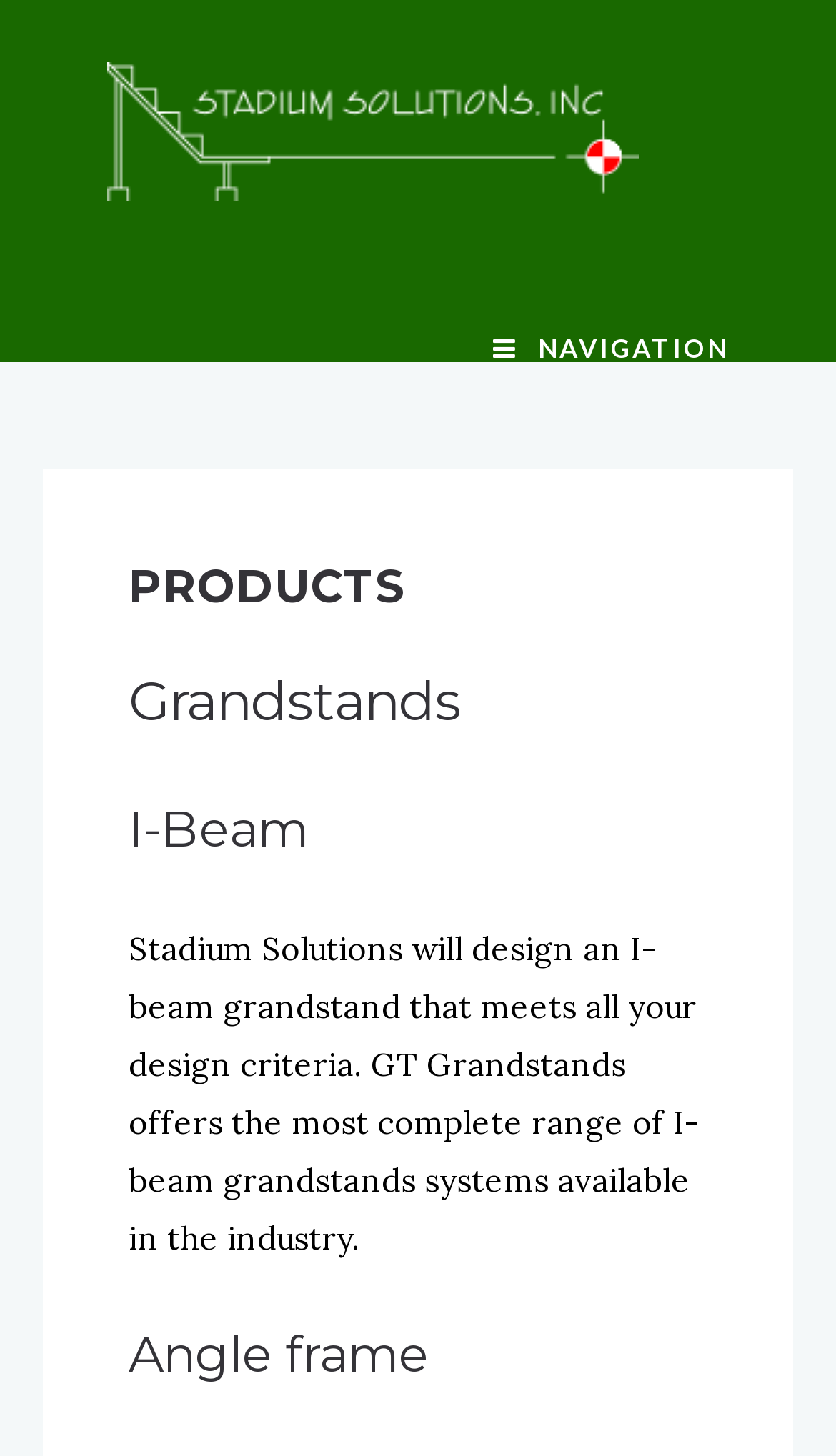From the image, can you give a detailed response to the question below:
What is the tagline of the company?

Below the company name and logo, I see a static text 'Your benchmark of quality', which is likely the tagline of the company.